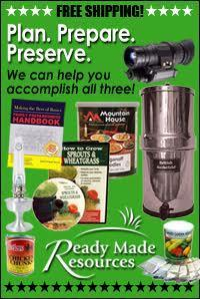Please give a succinct answer to the question in one word or phrase:
What is the theme of the products displayed?

Self-reliance and emergency preparedness